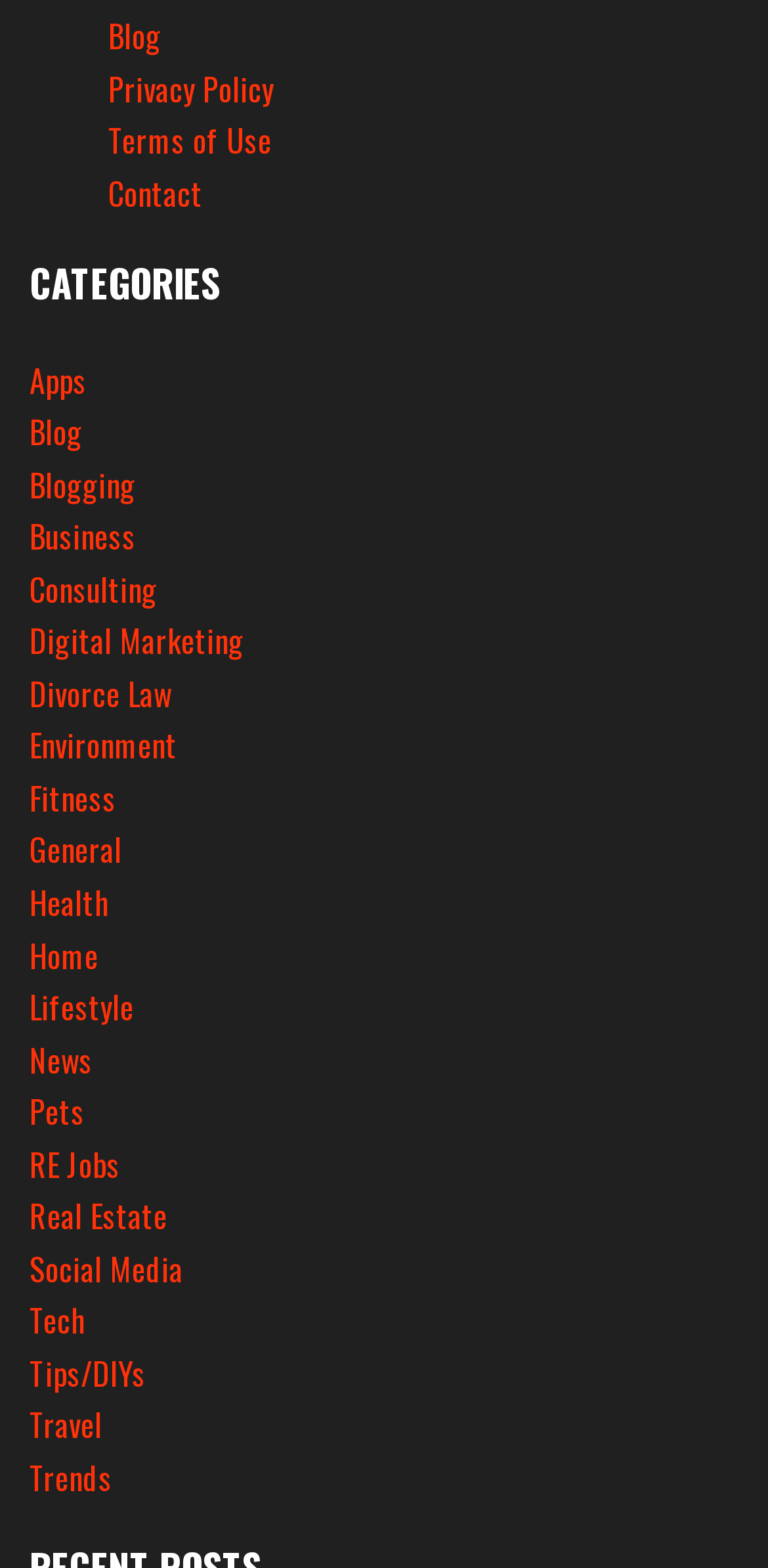Identify the bounding box coordinates of the region that should be clicked to execute the following instruction: "View design ideas".

None